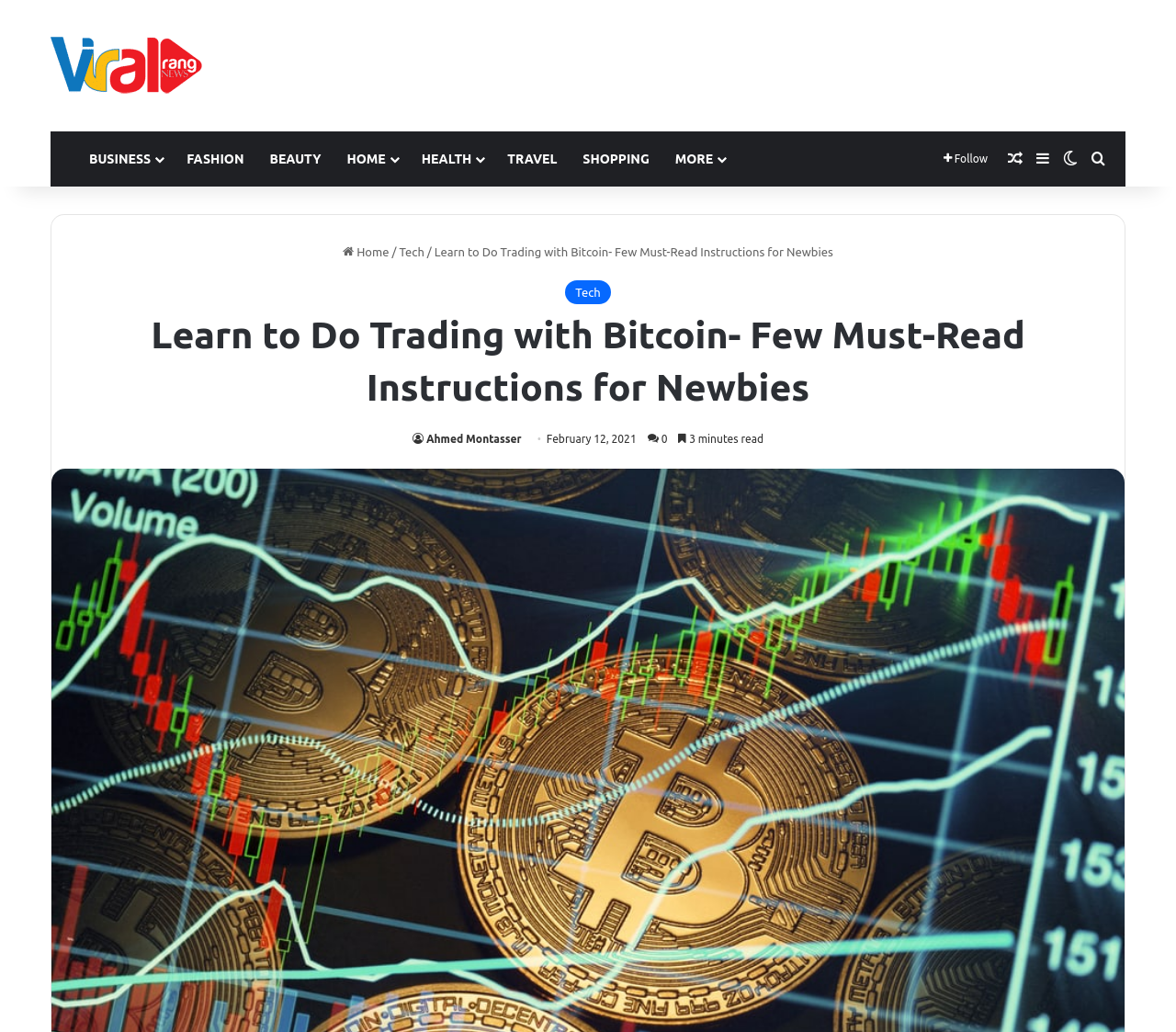Determine the bounding box coordinates of the clickable element necessary to fulfill the instruction: "Follow the website". Provide the coordinates as four float numbers within the 0 to 1 range, i.e., [left, top, right, bottom].

[0.791, 0.127, 0.852, 0.181]